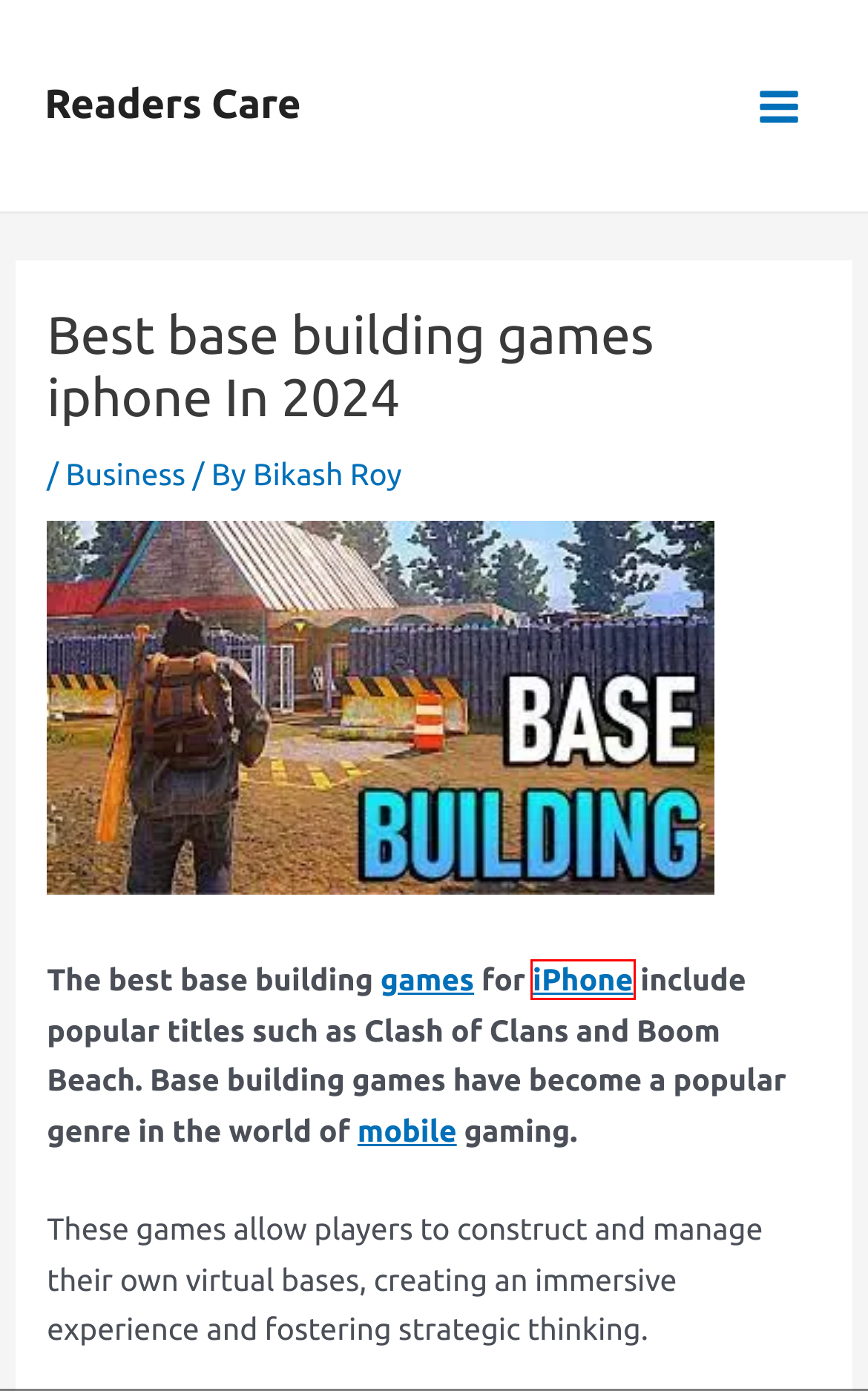Analyze the screenshot of a webpage that features a red rectangle bounding box. Pick the webpage description that best matches the new webpage you would see after clicking on the element within the red bounding box. Here are the candidates:
A. Best Cybersecurity Apps For IPhone 2024 - Readers Care
B. 5 Best Land Surveying Apps For Android & IOS 2024 - Readers Care
C. Do You Need Boat Insurance In Texas? - Readers Care
D. Can't Buy Audible Books On IPhone? A Simple Way To Do That Easily
E. About - Readers Care
F. Blog - Readers Care
G. 7 Best Insurance For Polaris Slingshot 2024 - Readers Care
H. 7 Best Time Management Games Iphone 2024 - Readers Care

D